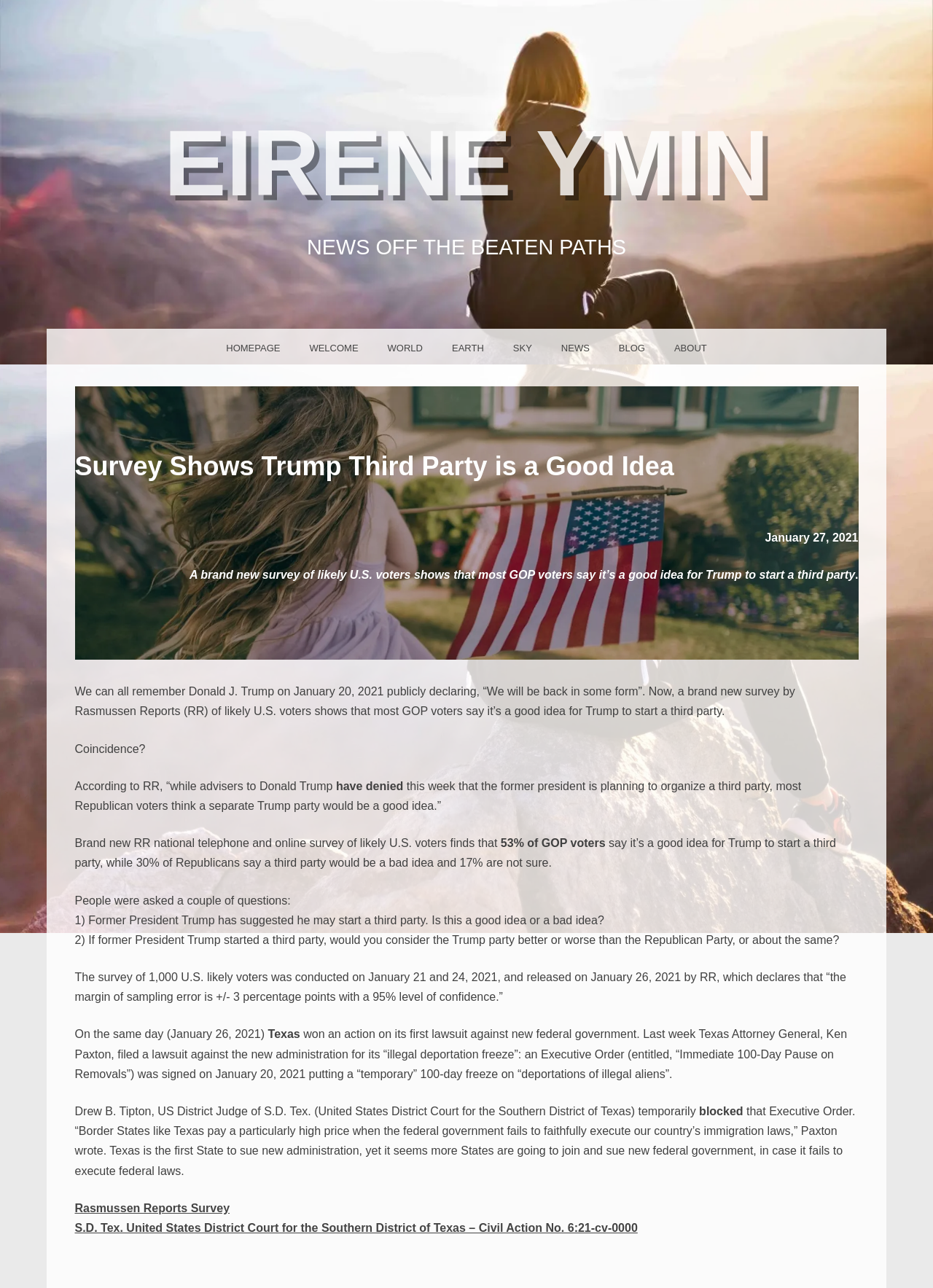Illustrate the webpage's structure and main components comprehensively.

This webpage appears to be a news article or blog post discussing a survey related to former President Trump and a potential third party. At the top of the page, there is a heading with the title "EIRENE YMIN" and a link to the same name. Below this, there is another heading that reads "NEWS OFF THE BEATEN PATHS".

On the left side of the page, there is a menu with links to various sections, including "HOMEPAGE", "WELCOME", "WORLD", "EARTH", "SKY", "NEWS", "BLOG", and "ABOUT". 

The main content of the page is a news article that discusses a survey by Rasmussen Reports, which found that most GOP voters think it's a good idea for Trump to start a third party. The article provides details about the survey, including the questions asked and the results. There are several paragraphs of text that summarize the survey's findings.

In the middle of the page, there is a section that discusses a separate news story about Texas winning a lawsuit against the new federal government regarding an "illegal deportation freeze". This section includes several paragraphs of text that summarize the lawsuit and its outcome.

At the bottom of the page, there are two links: one to the Rasmussen Reports Survey and another to the United States District Court for the Southern District of Texas – Civil Action No. 6:21-cv-0000.